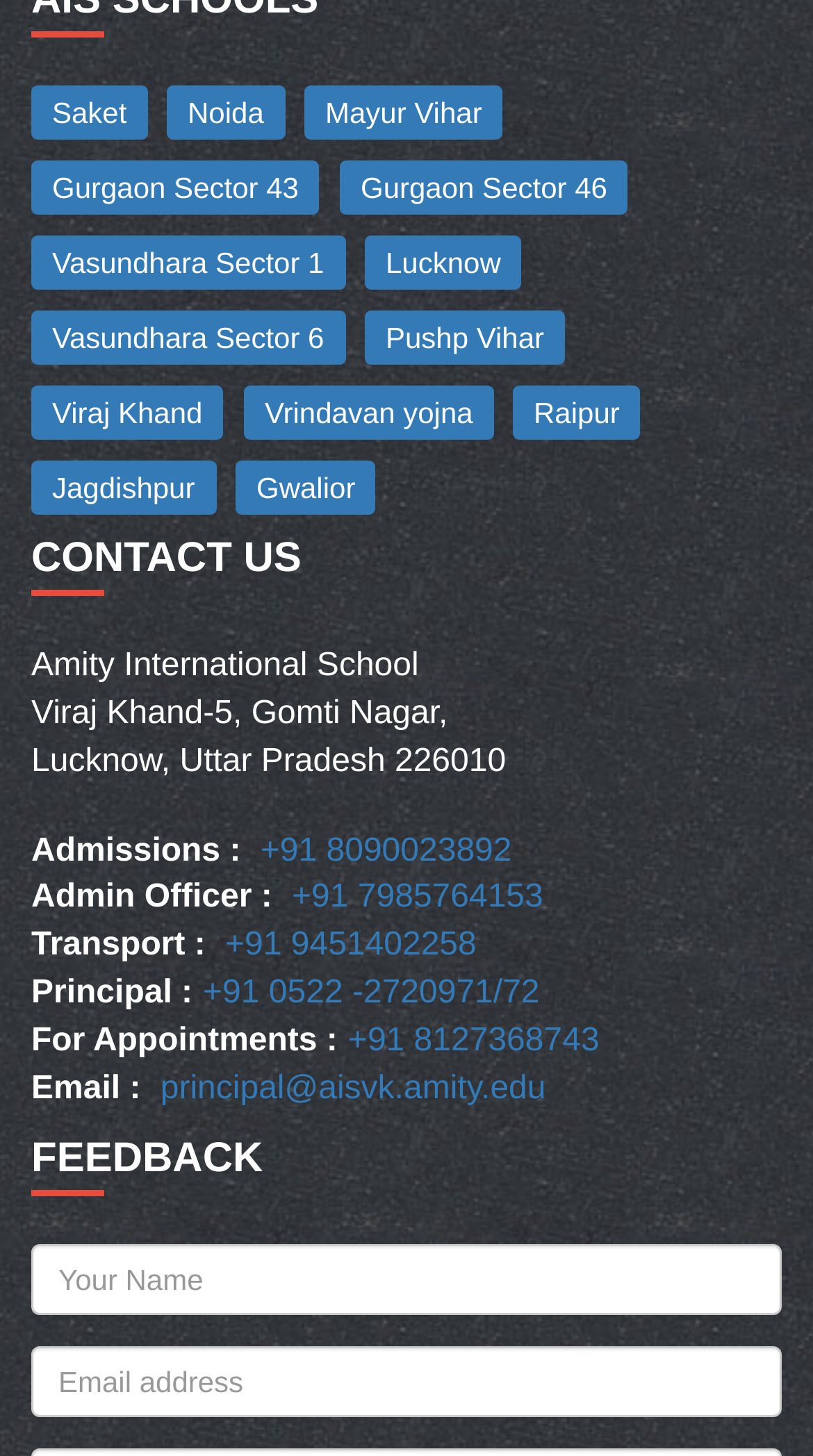Please identify the bounding box coordinates of the element that needs to be clicked to perform the following instruction: "Call the Admissions number".

[0.32, 0.572, 0.629, 0.596]